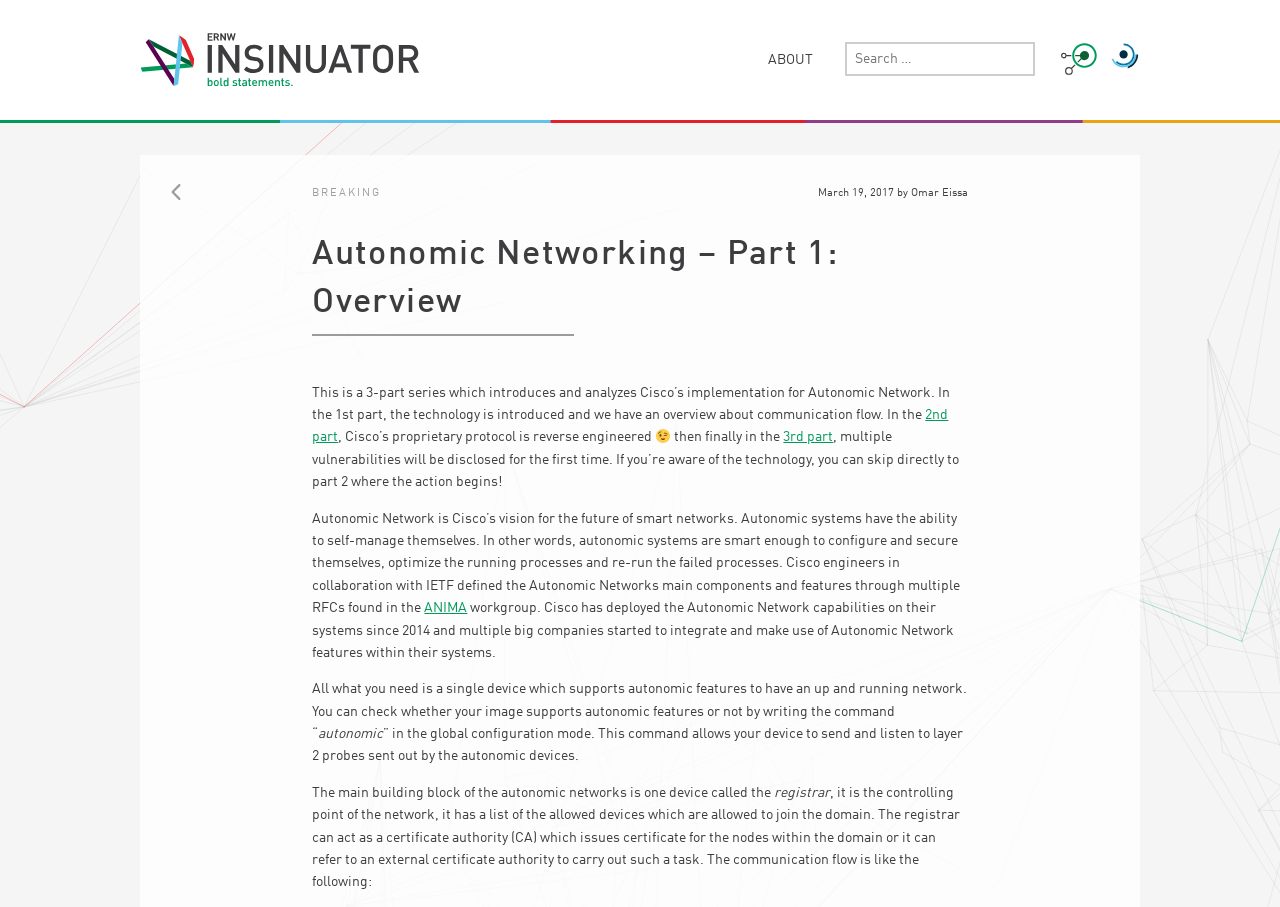Show the bounding box coordinates of the region that should be clicked to follow the instruction: "go to Insinuator.net homepage."

[0.109, 0.035, 0.328, 0.097]